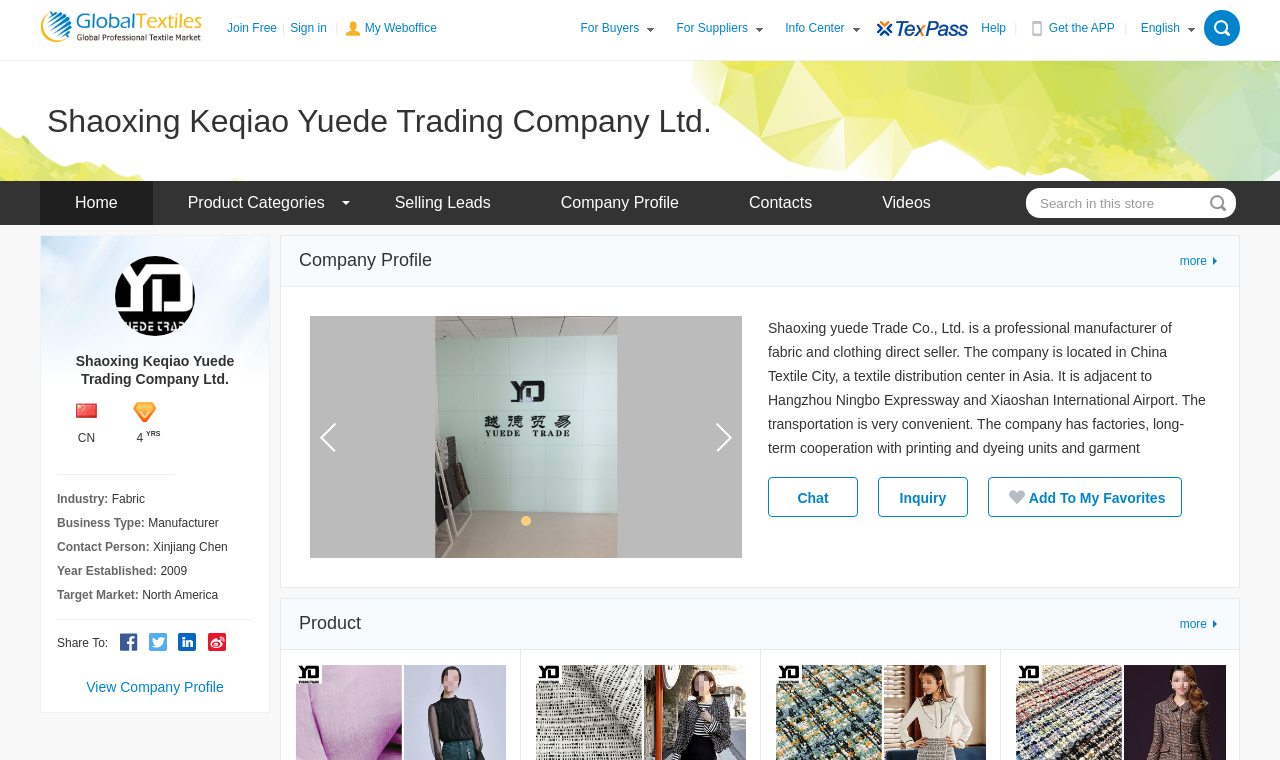What is the year the company was established? Analyze the screenshot and reply with just one word or a short phrase.

2009